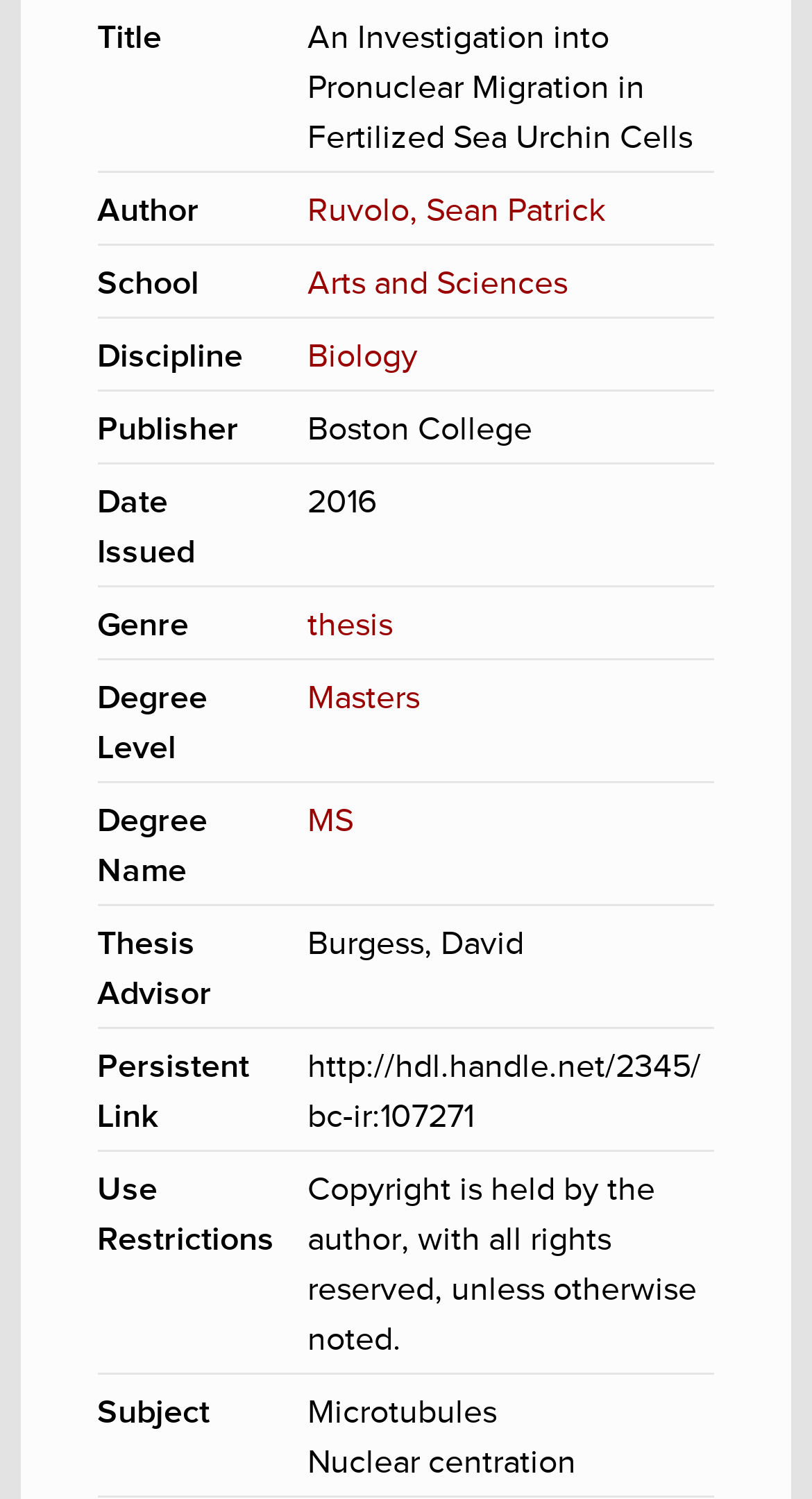Provide a brief response to the question using a single word or phrase: 
What is the title of this thesis?

An Investigation into Pronuclear Migration in Fertilized Sea Urchin Cells